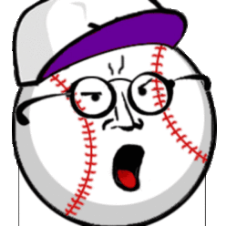Provide a one-word or short-phrase answer to the question:
What is the likely context of this image?

Baseball-themed discussion